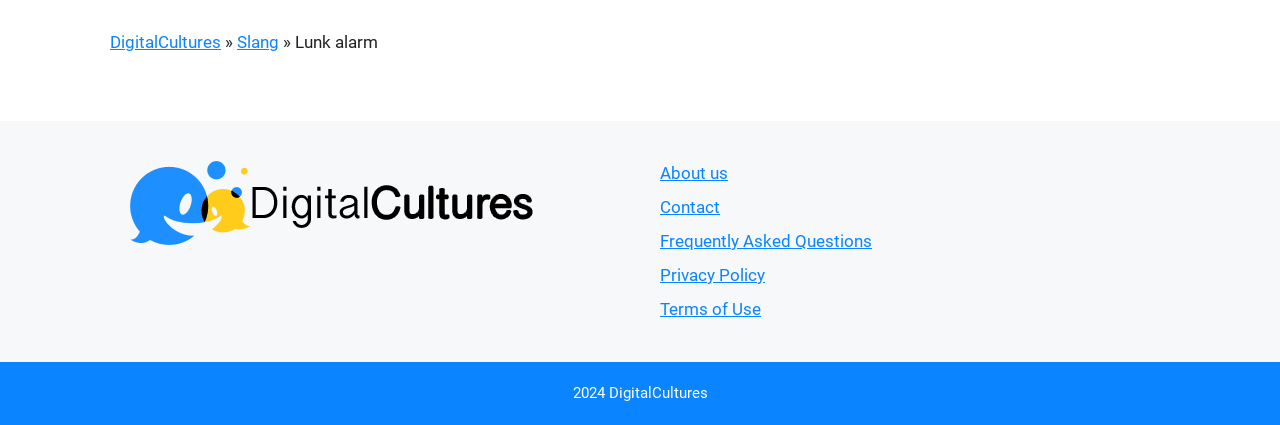Based on the element description Terms of Use, identify the bounding box coordinates for the UI element. The coordinates should be in the format (top-left x, top-left y, bottom-right x, bottom-right y) and within the 0 to 1 range.

[0.516, 0.703, 0.595, 0.75]